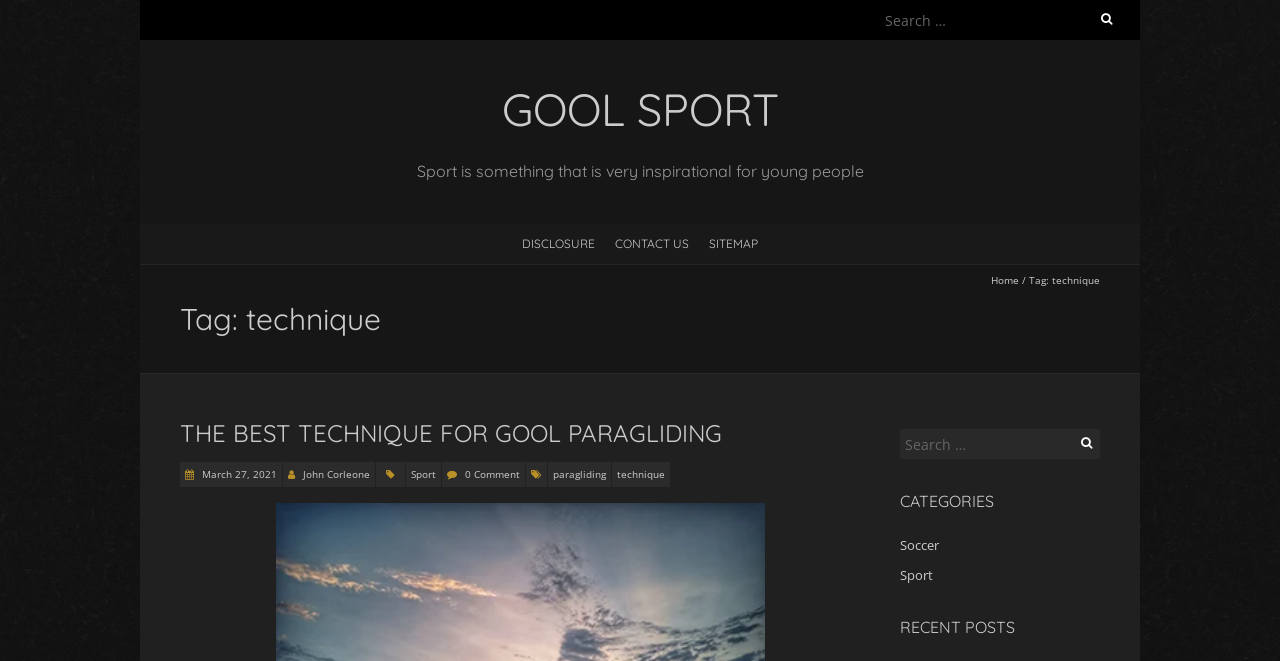Please provide the bounding box coordinates for the element that needs to be clicked to perform the following instruction: "View About us". The coordinates should be given as four float numbers between 0 and 1, i.e., [left, top, right, bottom].

None